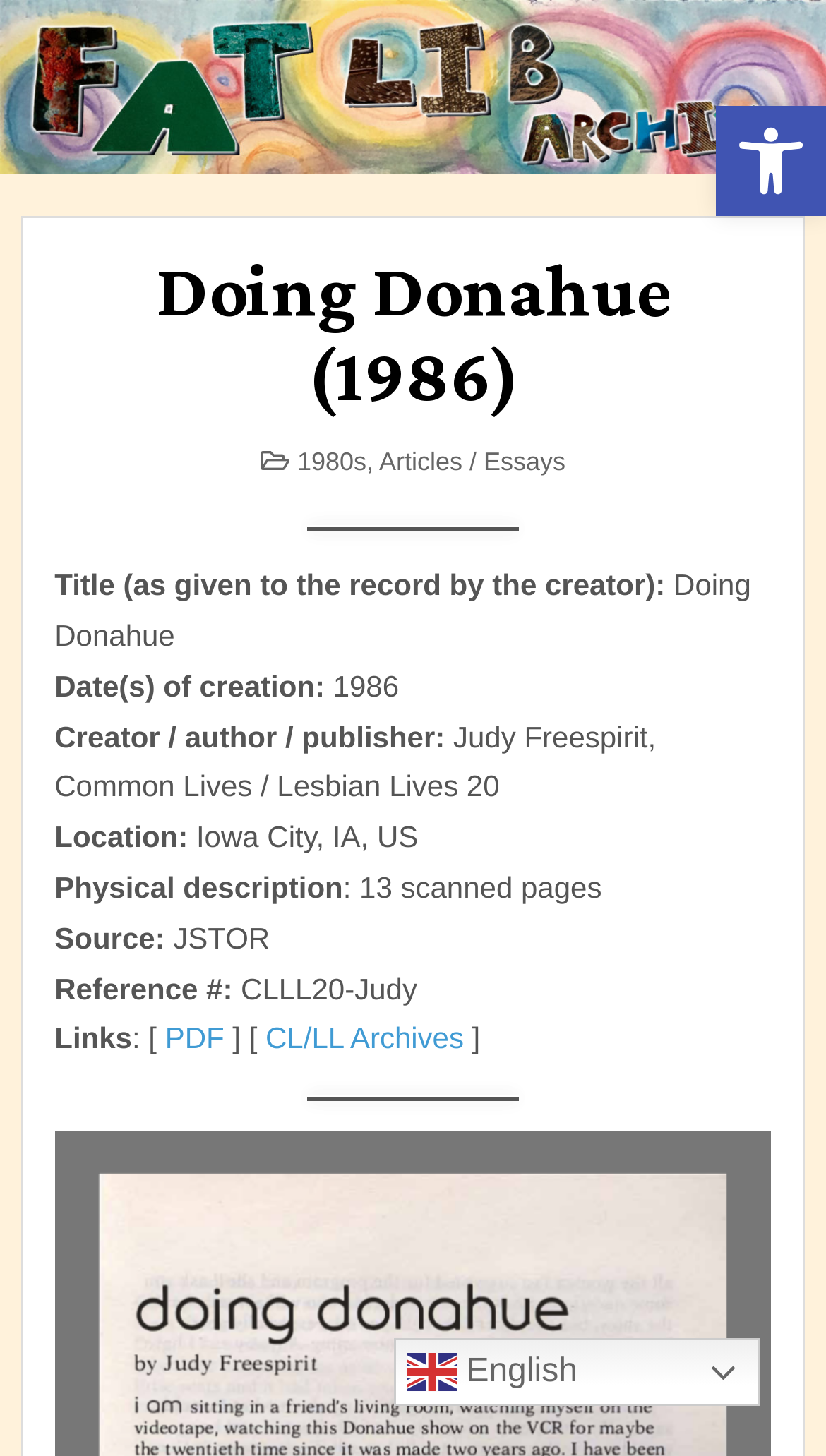Based on what you see in the screenshot, provide a thorough answer to this question: What is the source of the article?

The source of the article is mentioned in the section 'Source:', where it is written as 'JSTOR'. This information is provided to give credit to the original source of the article.